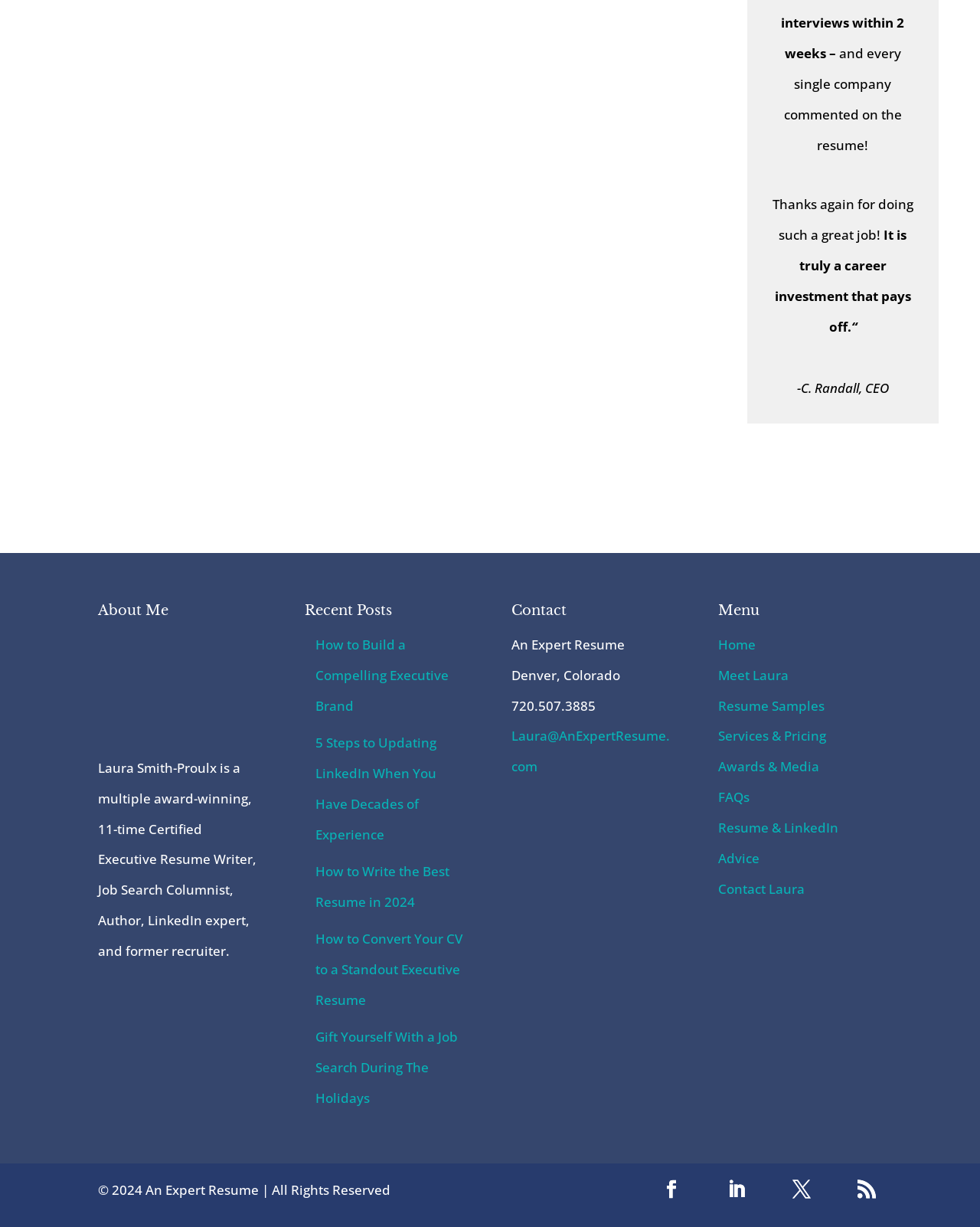Find the bounding box of the UI element described as: "Resume & LinkedIn Advice". The bounding box coordinates should be given as four float values between 0 and 1, i.e., [left, top, right, bottom].

[0.733, 0.667, 0.856, 0.707]